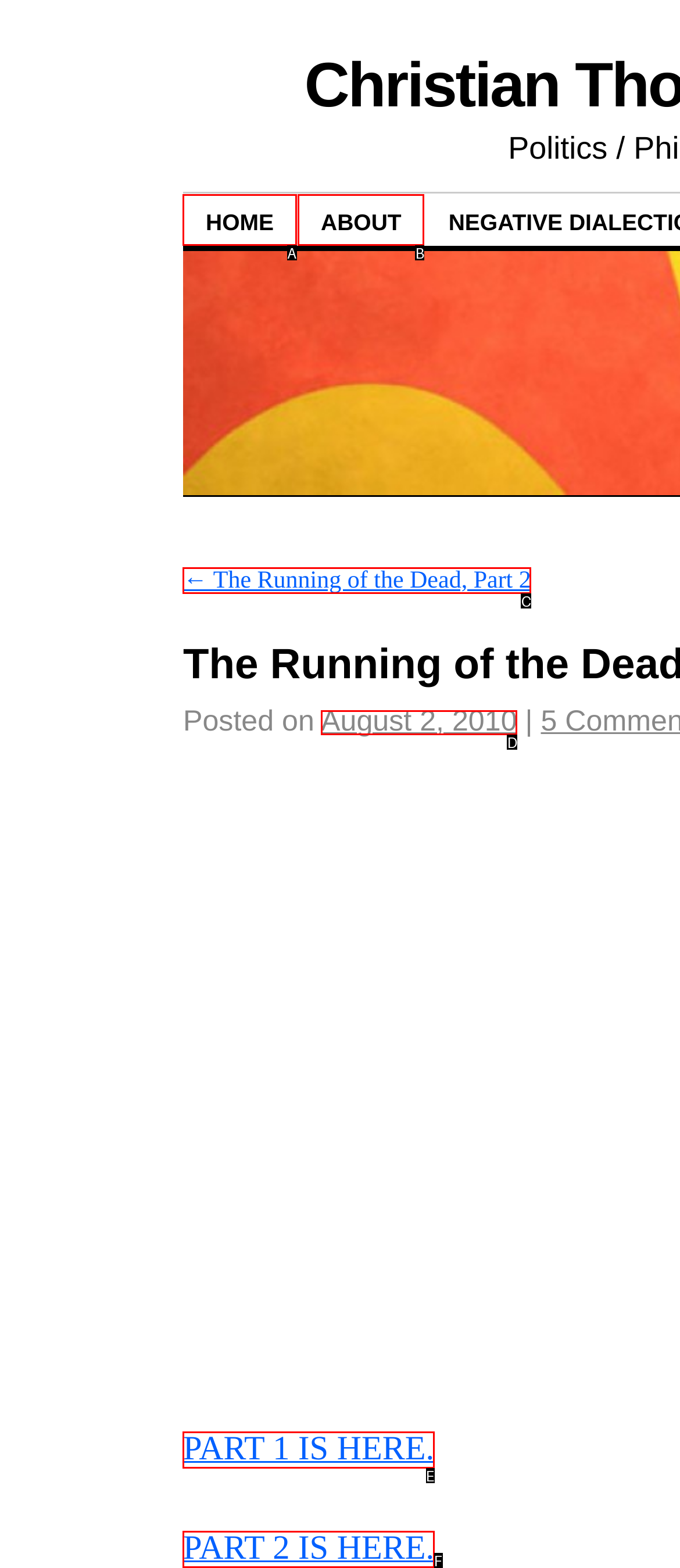Match the HTML element to the description: About. Respond with the letter of the correct option directly.

B